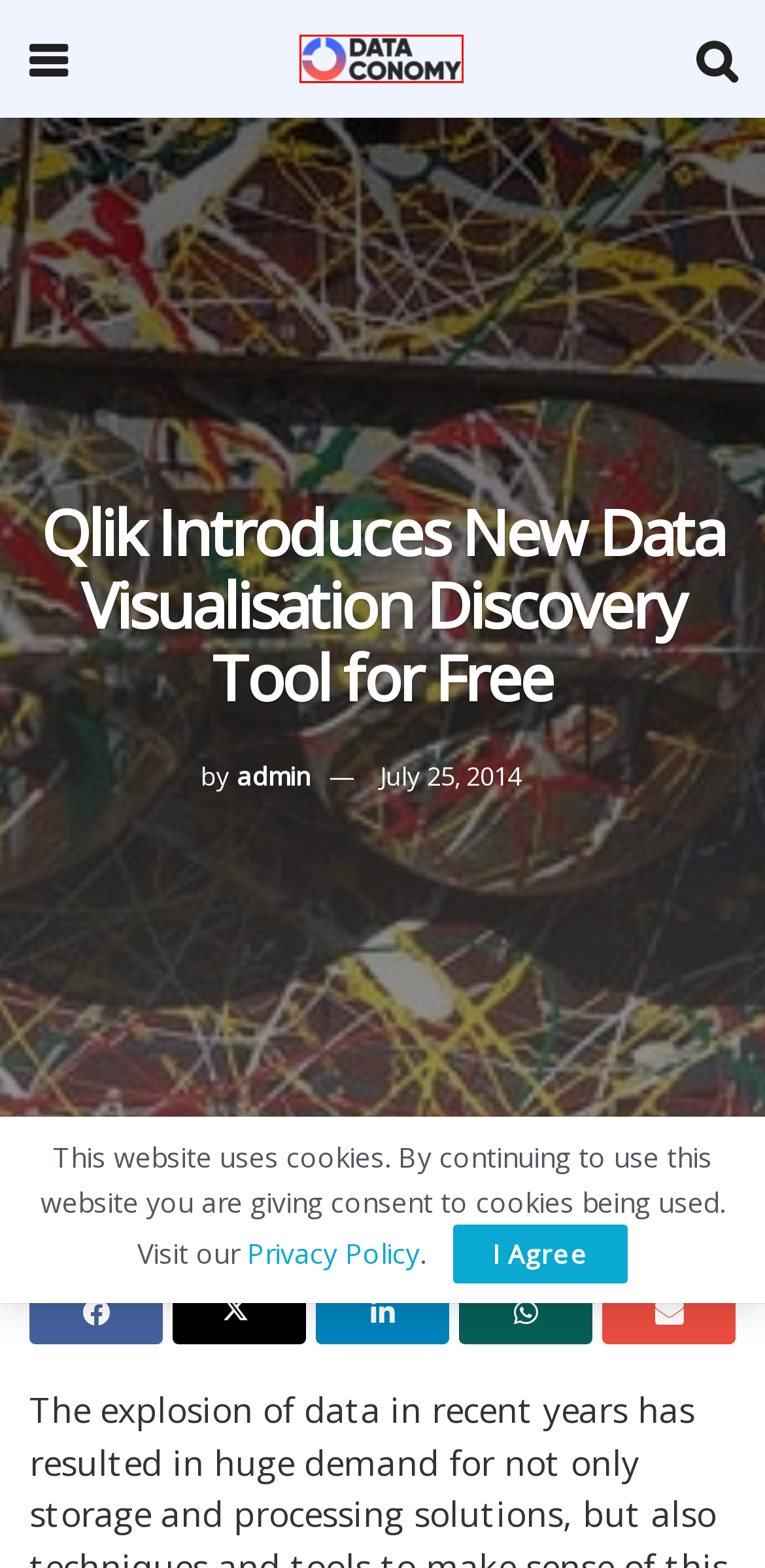You are presented with a screenshot of a webpage with a red bounding box. Select the webpage description that most closely matches the new webpage after clicking the element inside the red bounding box. The options are:
A. The History Of BI: The 2000's And Now - Dataconomy
B. Artists Google To Court Over AI Image Generator - Dataconomy
C. Qlik - Dataconomy
D. Admin - Dataconomy
E. Stuck On A YouTube Video? Ask AI For Answers! - Dataconomy
F. Industrial Goods & Services - Dataconomy
G. Newsletter - Dataconomy
H. Home - Dataconomy

H